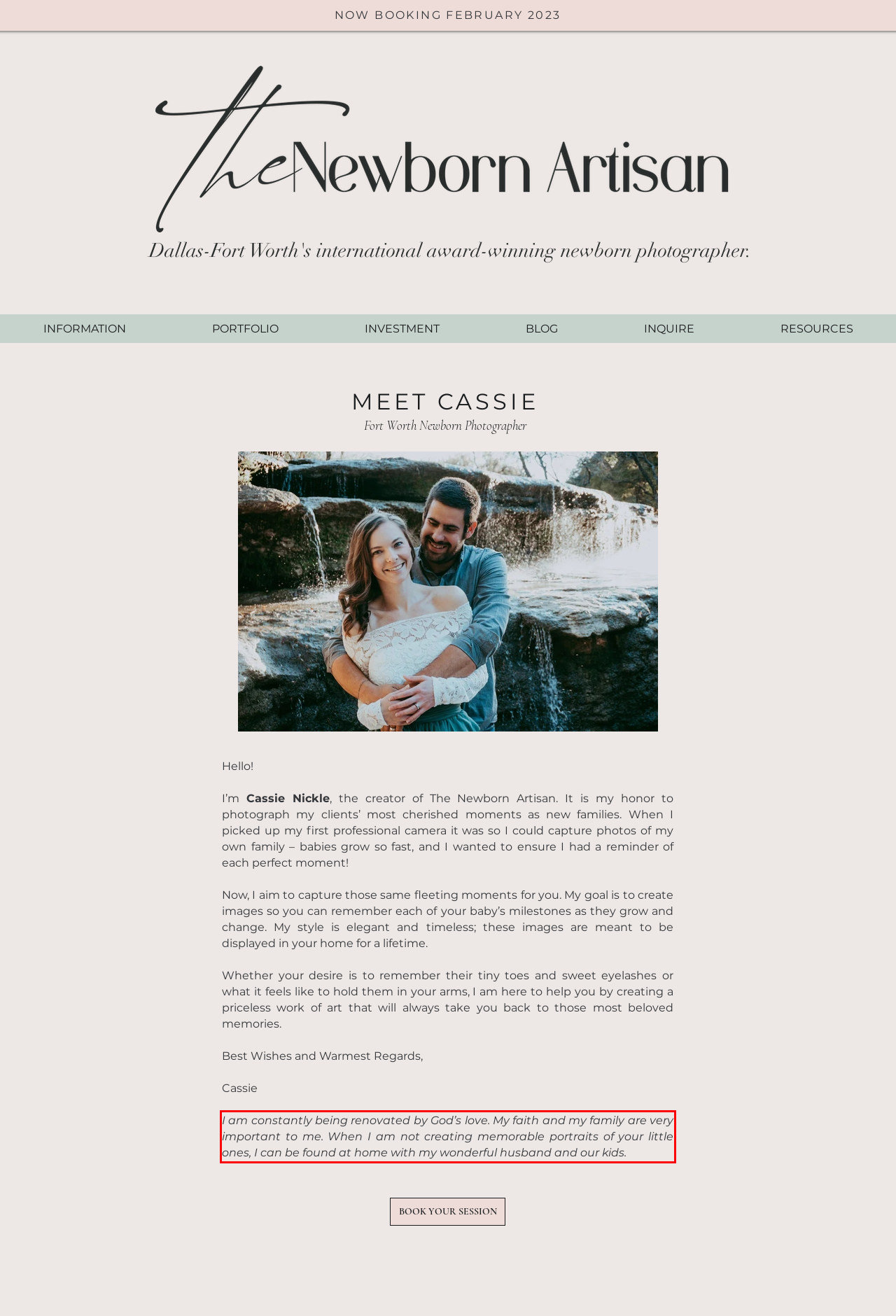Analyze the screenshot of the webpage and extract the text from the UI element that is inside the red bounding box.

I am constantly being renovated by God’s love. My faith and my family are very important to me. When I am not creating memorable portraits of your little ones, I can be found at home with my wonderful husband and our kids.